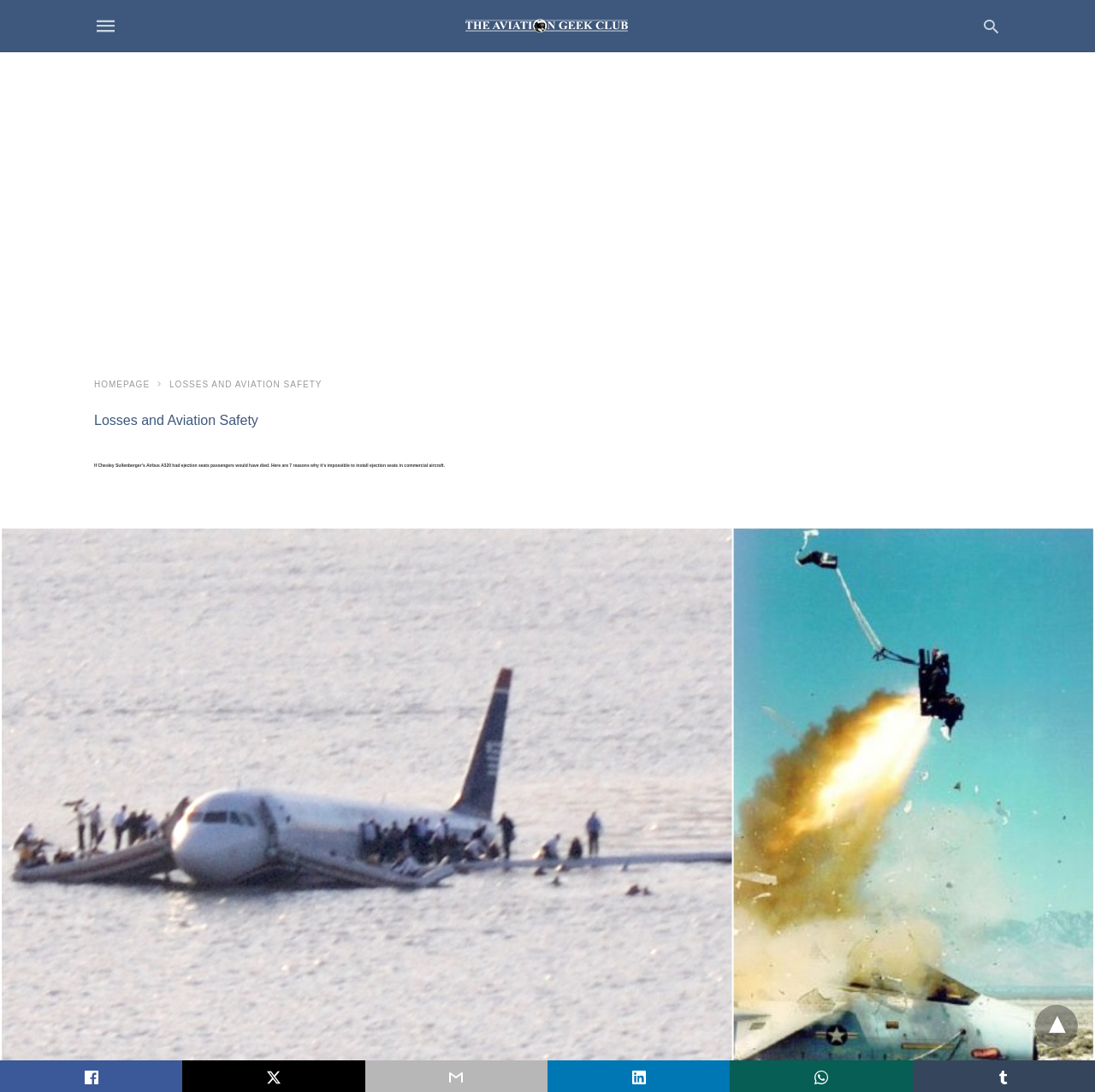Find the bounding box coordinates for the UI element that matches this description: "Homepage".

[0.086, 0.348, 0.151, 0.356]